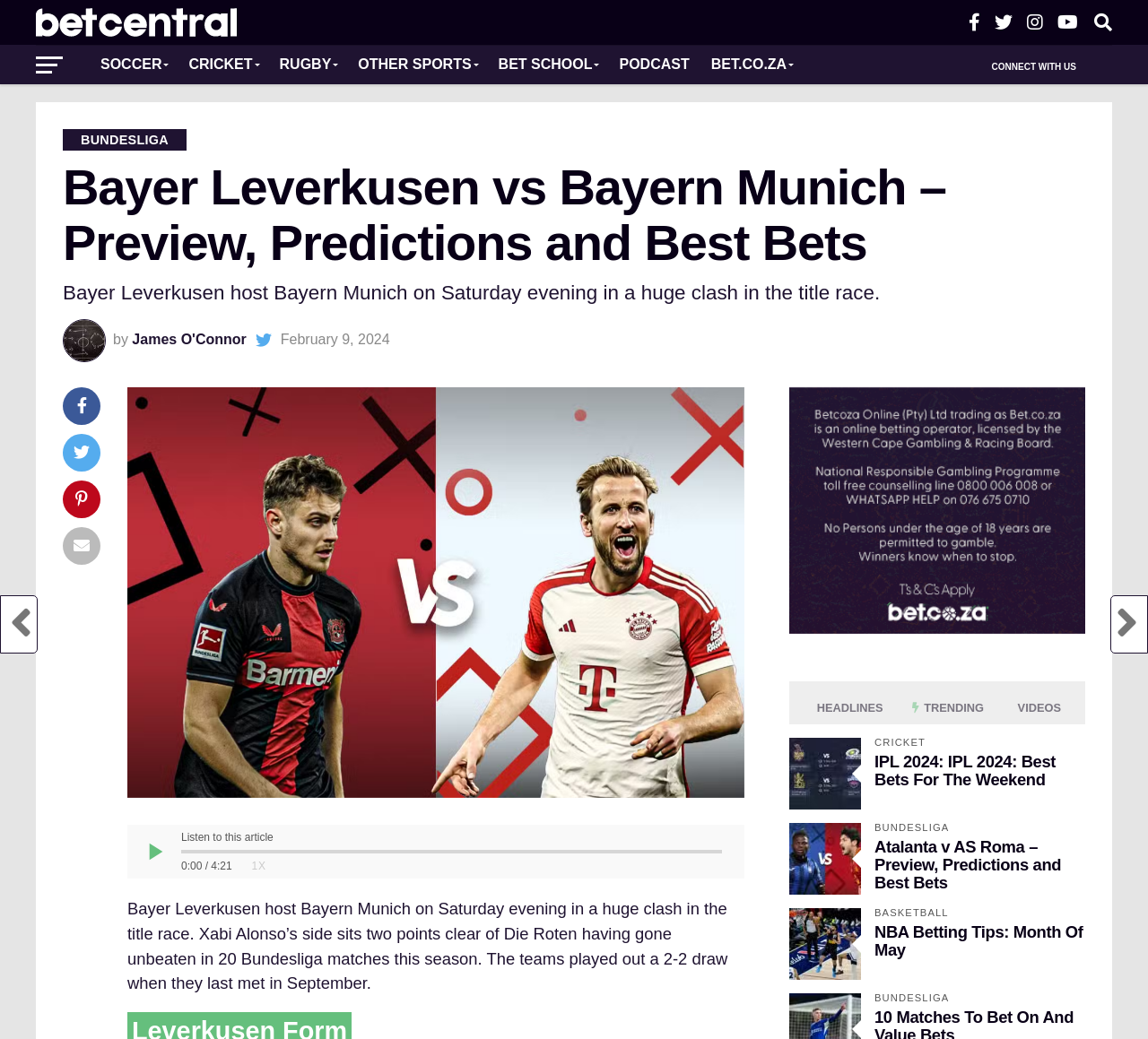Specify the bounding box coordinates of the area that needs to be clicked to achieve the following instruction: "Click on TRAVEL".

None